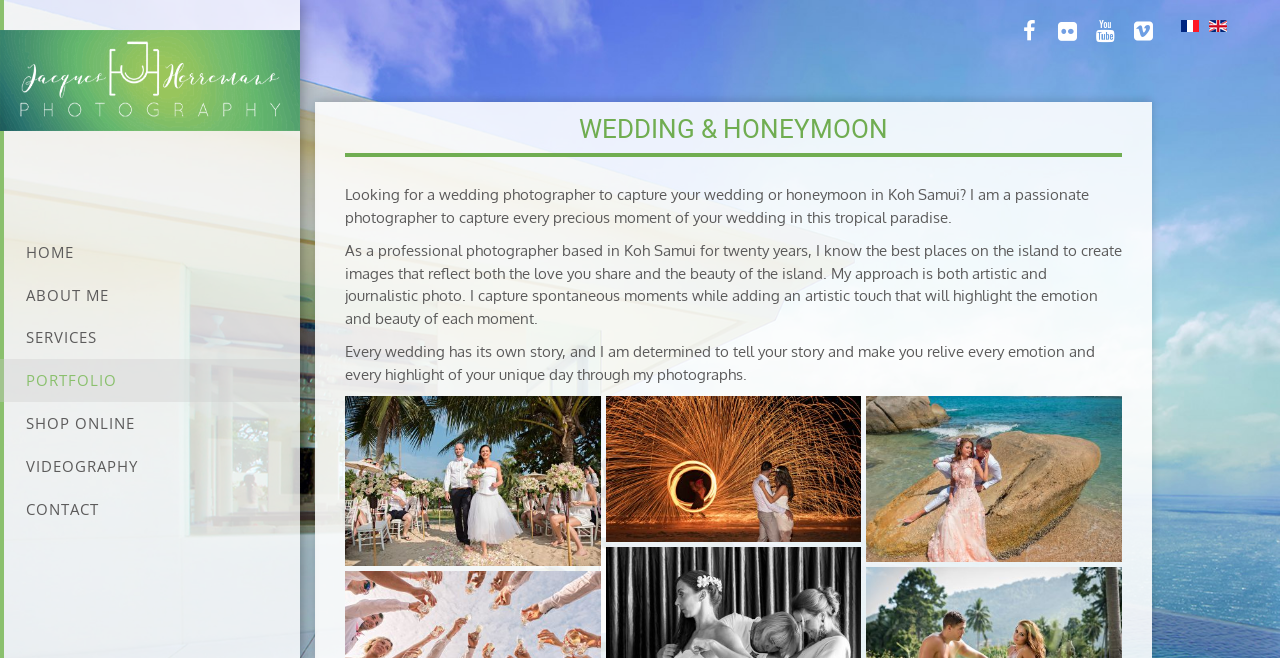Can you identify the bounding box coordinates of the clickable region needed to carry out this instruction: 'Click the wedding-honeymoon_1 image'? The coordinates should be four float numbers within the range of 0 to 1, stated as [left, top, right, bottom].

[0.27, 0.601, 0.469, 0.861]